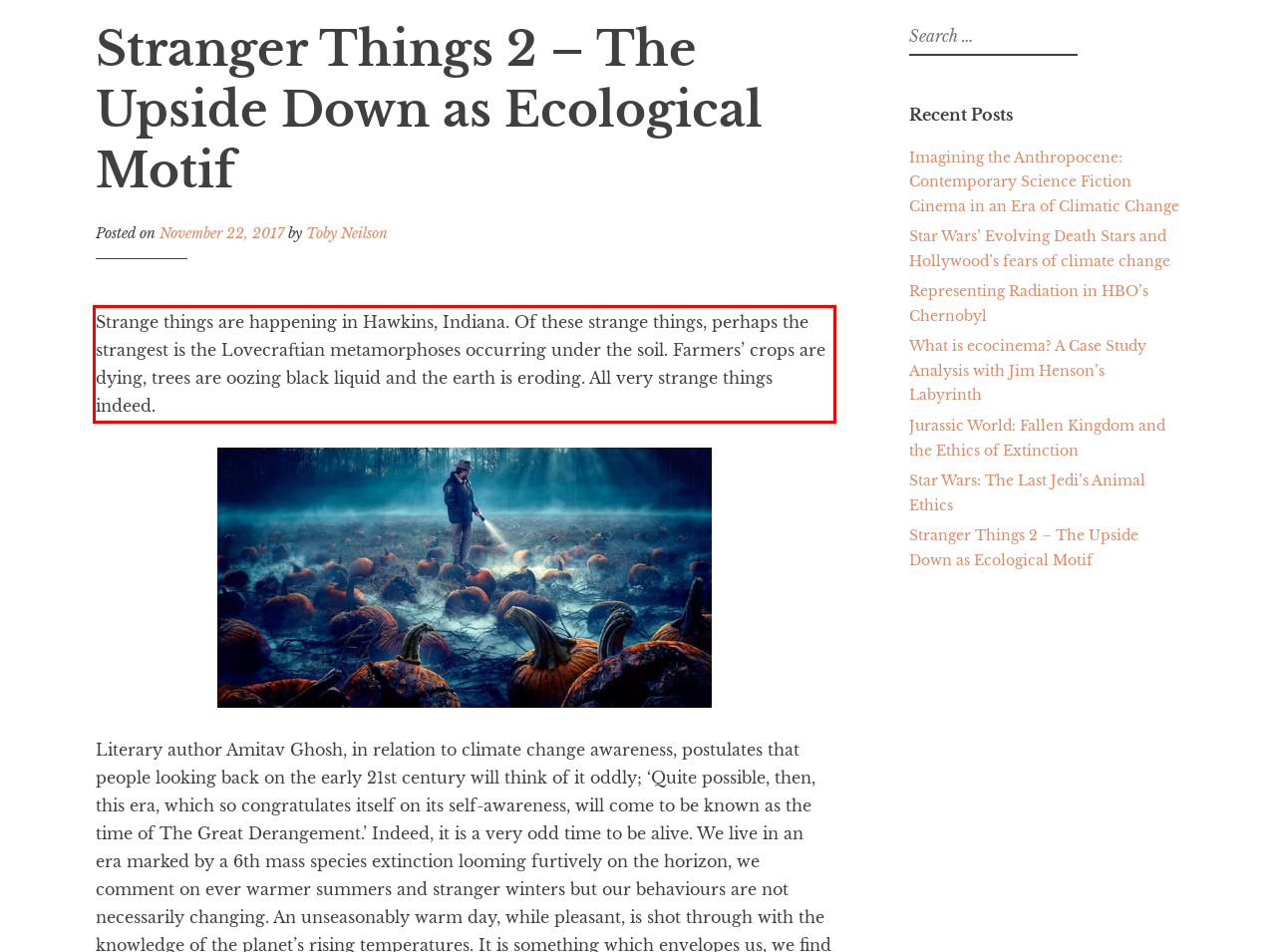Please examine the webpage screenshot and extract the text within the red bounding box using OCR.

Strange things are happening in Hawkins, Indiana. Of these strange things, perhaps the strangest is the Lovecraftian metamorphoses occurring under the soil. Farmers’ crops are dying, trees are oozing black liquid and the earth is eroding. All very strange things indeed.